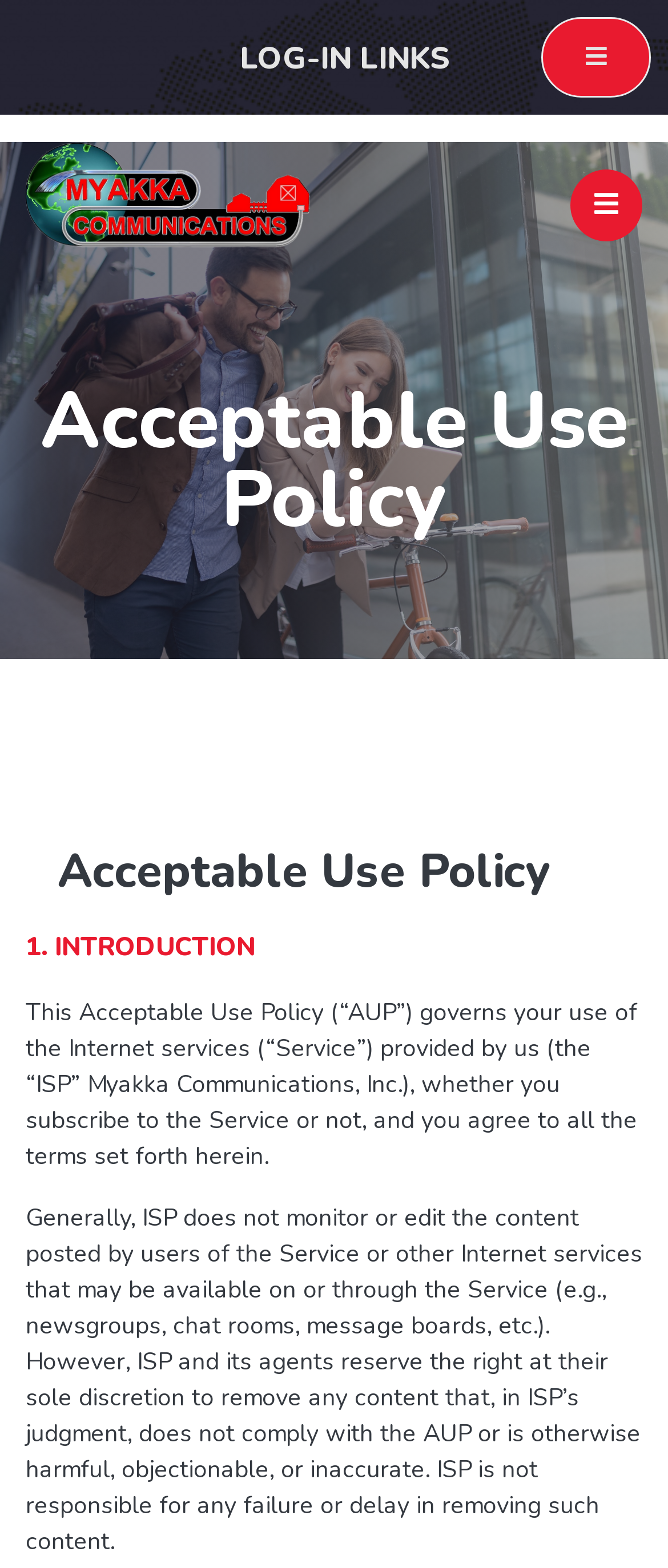What is the relationship between ISP and the Service?
From the image, respond with a single word or phrase.

ISP provides the Service